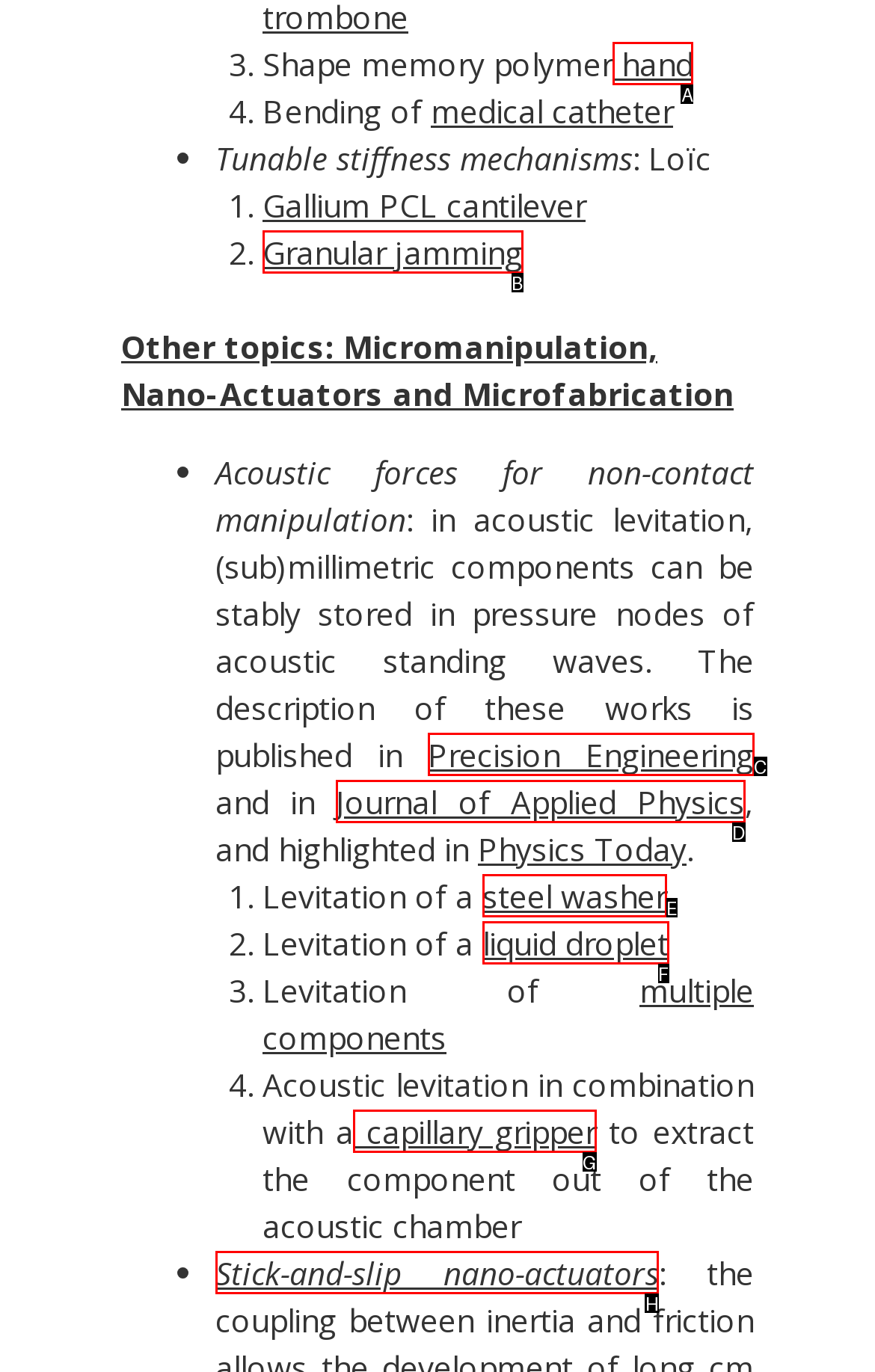Choose the HTML element that should be clicked to accomplish the task: Click on hand. Answer with the letter of the chosen option.

A